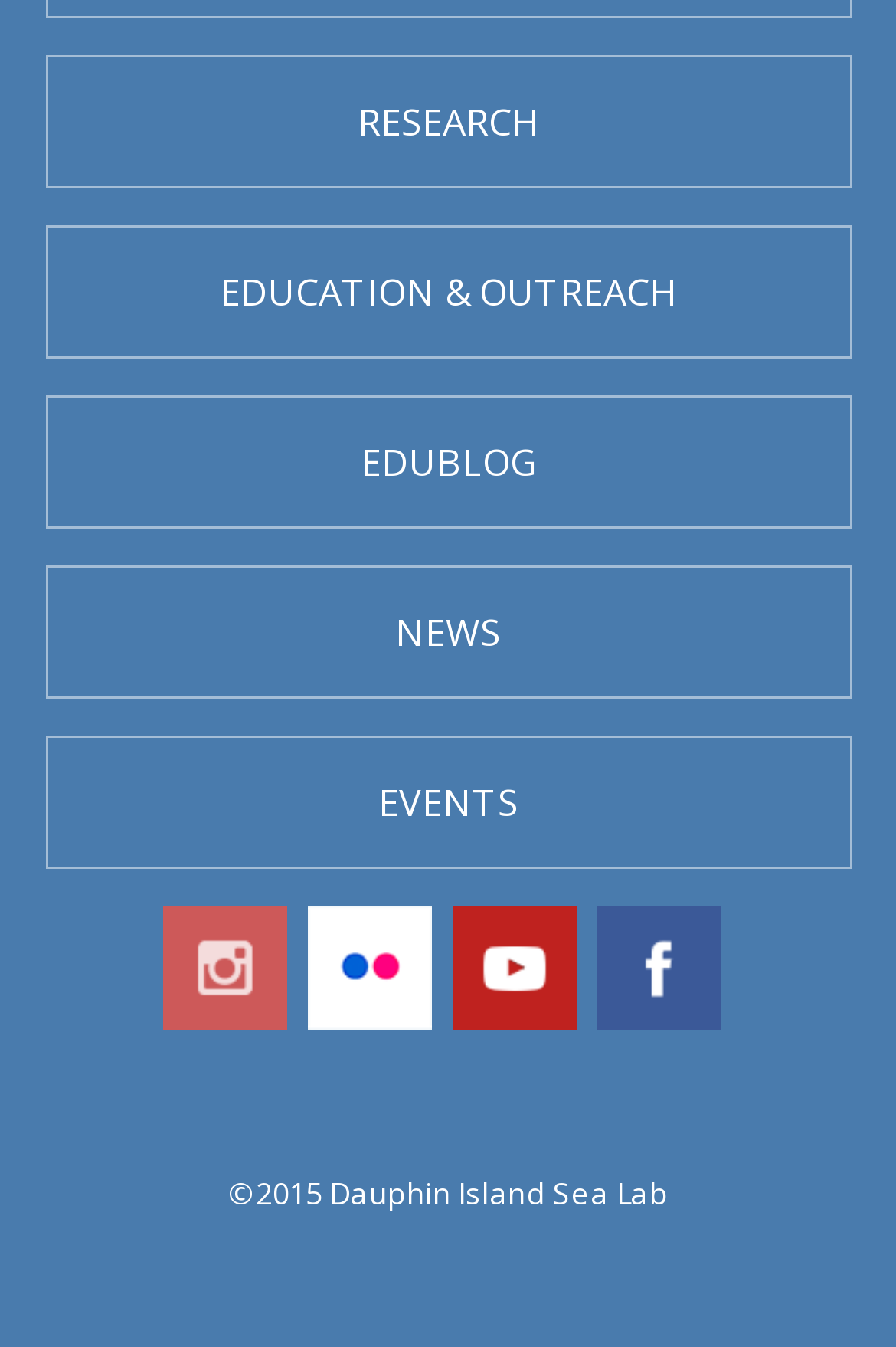Please locate the bounding box coordinates of the element that should be clicked to complete the given instruction: "Go to Edublog".

[0.05, 0.294, 0.95, 0.393]